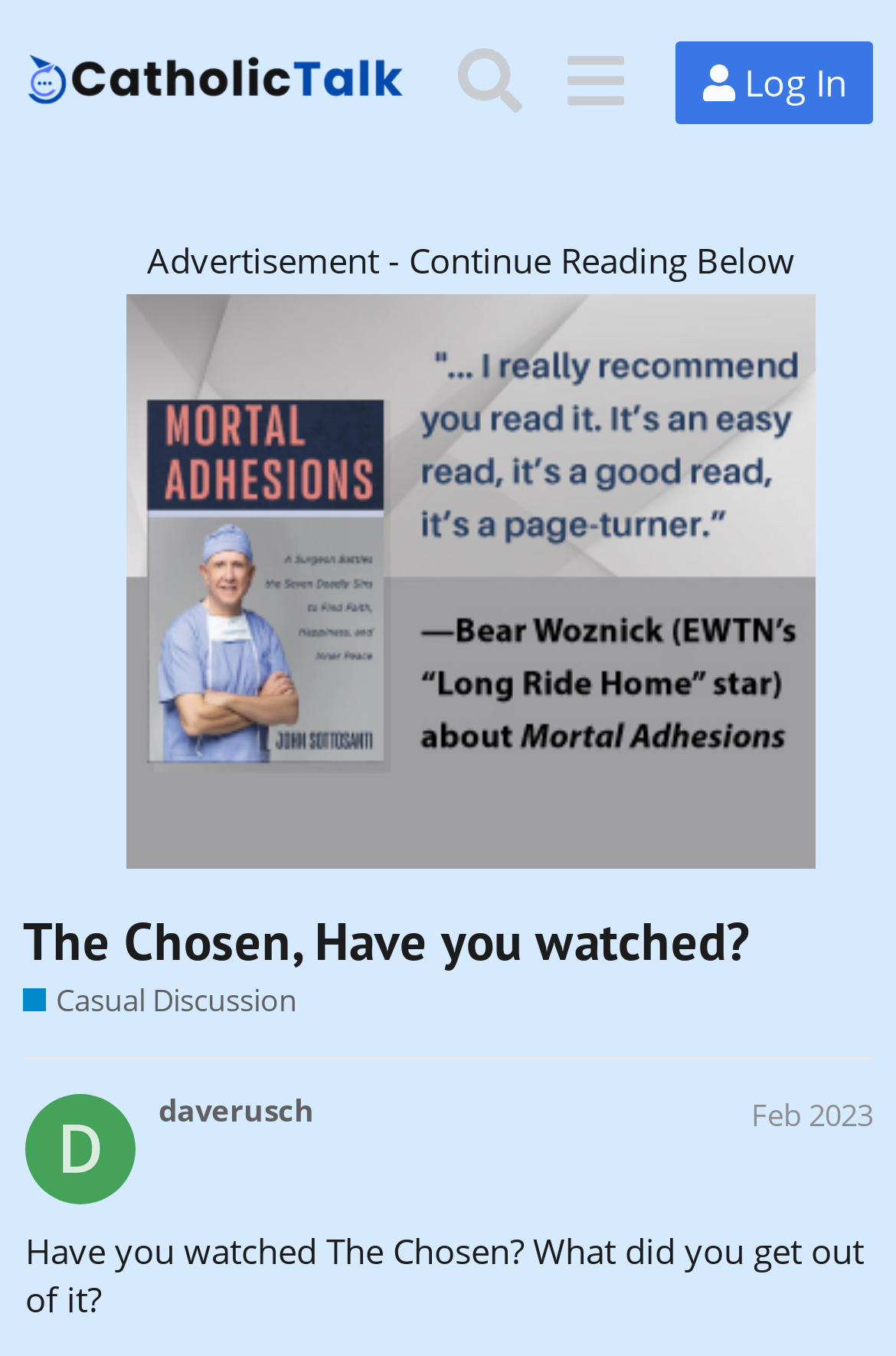Provide a thorough description of the webpage you see.

This webpage appears to be a discussion forum focused on the topic of "The Chosen". At the top, there is a header section that spans the entire width of the page, containing a logo image of "CatholicTalk" on the left, a "Log In" button on the right, and a "Search" button and a "menu" button in between. 

Below the header section, there is a horizontal advertisement banner that takes up most of the page width. Underneath the advertisement, there is an iframe that occupies a significant portion of the page.

The main content of the webpage is divided into sections. On the left side, there is a heading that reads "The Chosen, Have you watched?" followed by a link to the topic. Below this heading, there is a subheading that says "Casual Discussion" with a brief description of the category.

On the right side of the main content, there is a section that displays information about the author of the post, including their username "daverusch" and the date "Feb 2023" when the post was made. Below this section, there is a paragraph of text that asks "Have you watched The Chosen? What did you get out of it?"